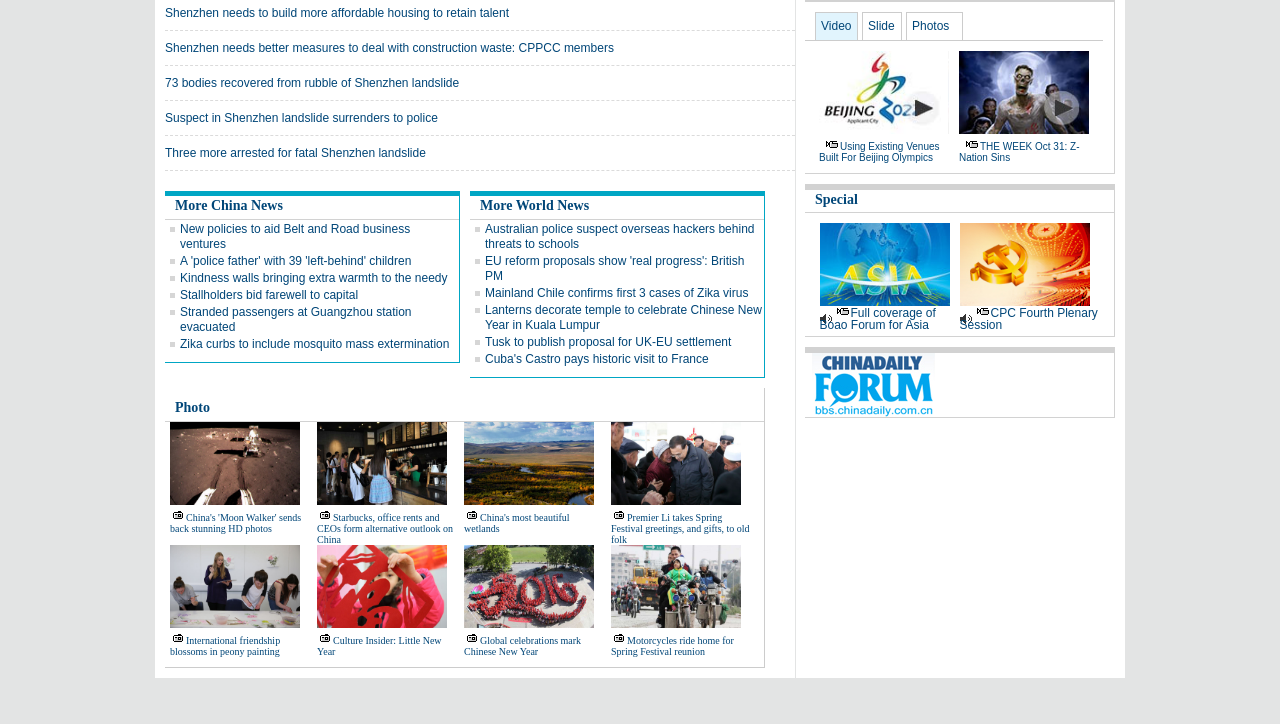Please examine the image and answer the question with a detailed explanation:
What is the purpose of the 'Special' section?

The 'Special' section is likely used to highlight special content or featured articles, which can be inferred from its separate heading and layout table structure.